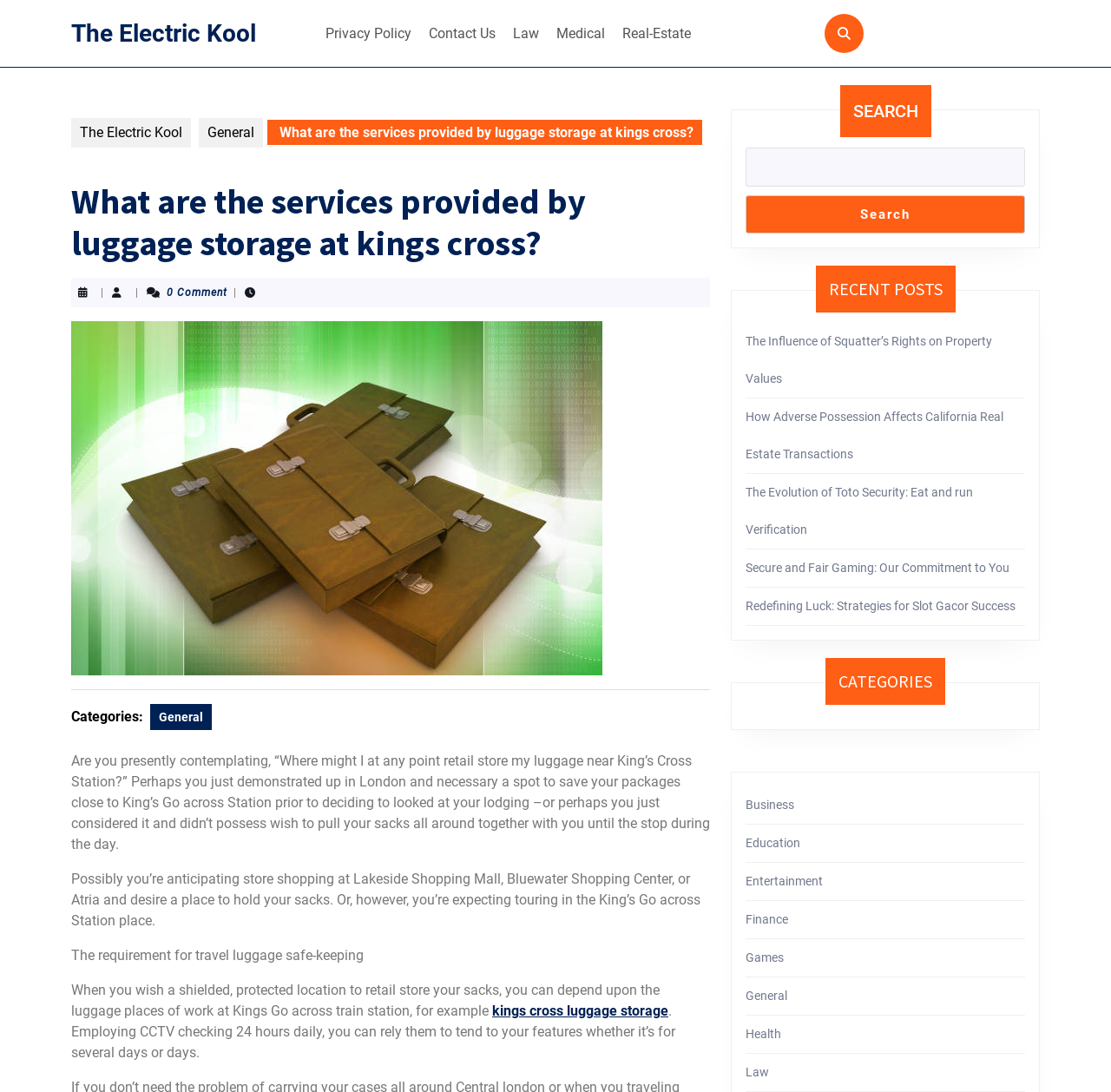Given the description "Privacy Policy", provide the bounding box coordinates of the corresponding UI element.

[0.287, 0.015, 0.377, 0.047]